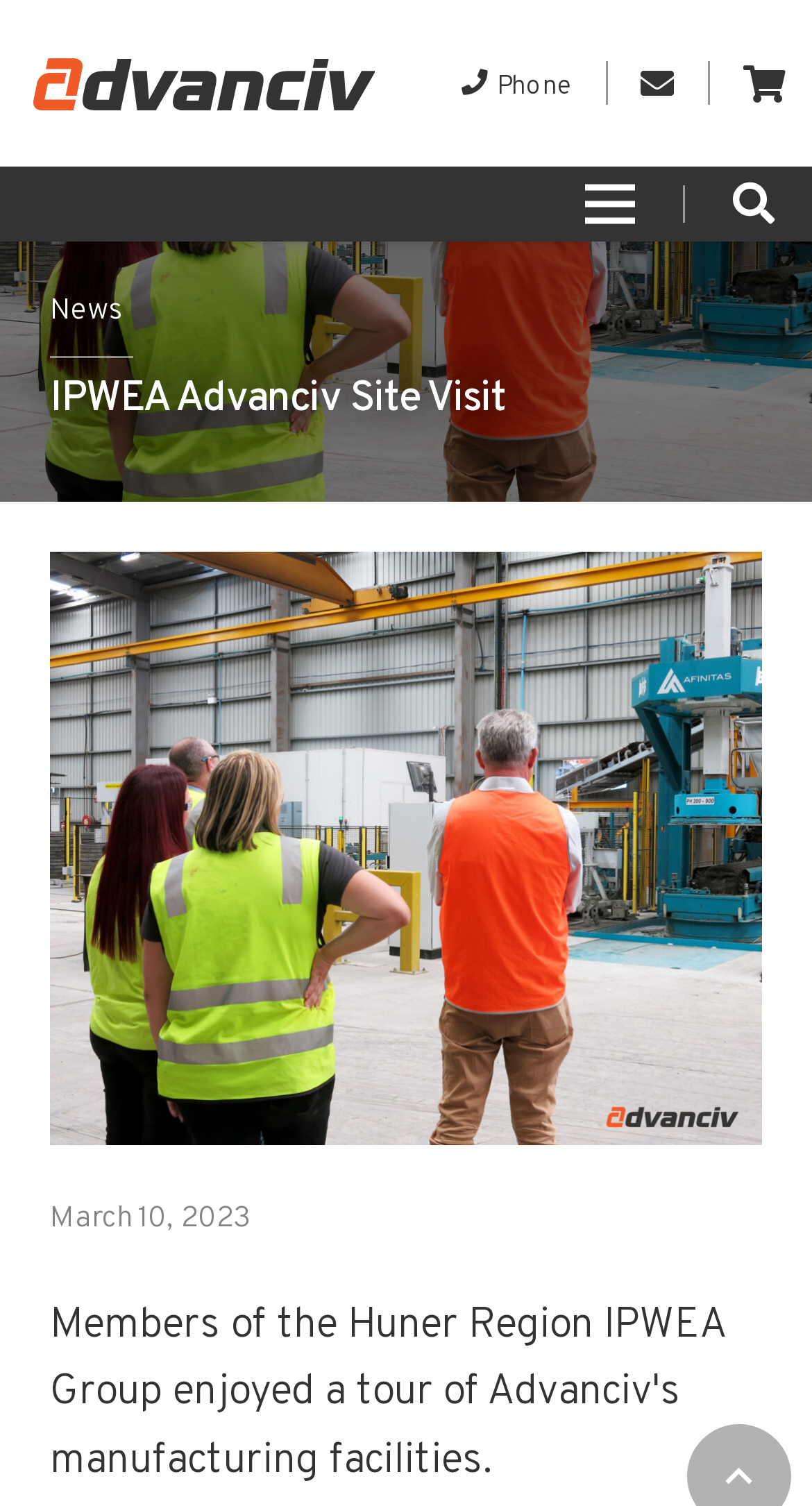Please extract the webpage's main title and generate its text content.

IPWEA Advanciv Site Visit